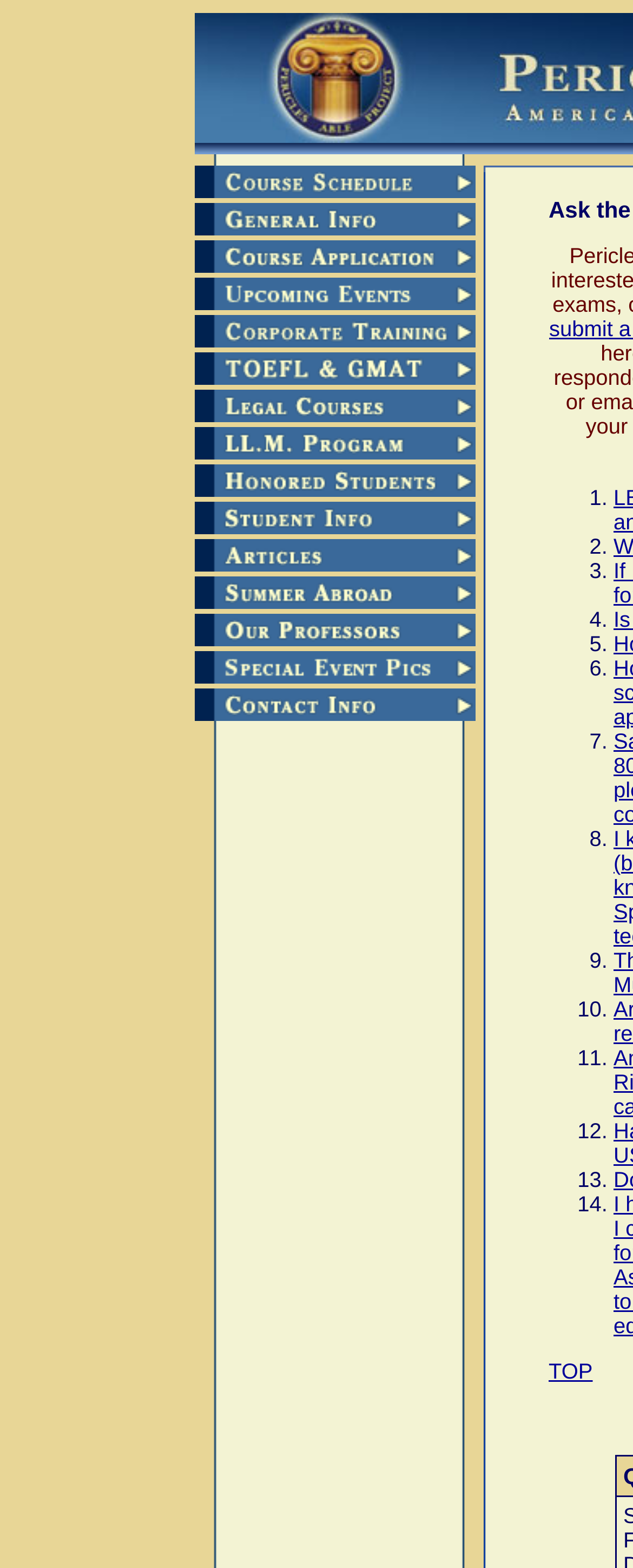Utilize the information from the image to answer the question in detail:
What is the position of the 'TOP' link?

I analyzed the bounding box coordinates of the 'TOP' link and found that its x1 and x2 values are 0.867 and 0.936, respectively, which indicates that it is located on the right side of the webpage. Its y1 and y2 values are 0.867 and 0.882, respectively, which indicates that it is located at the top of the webpage.